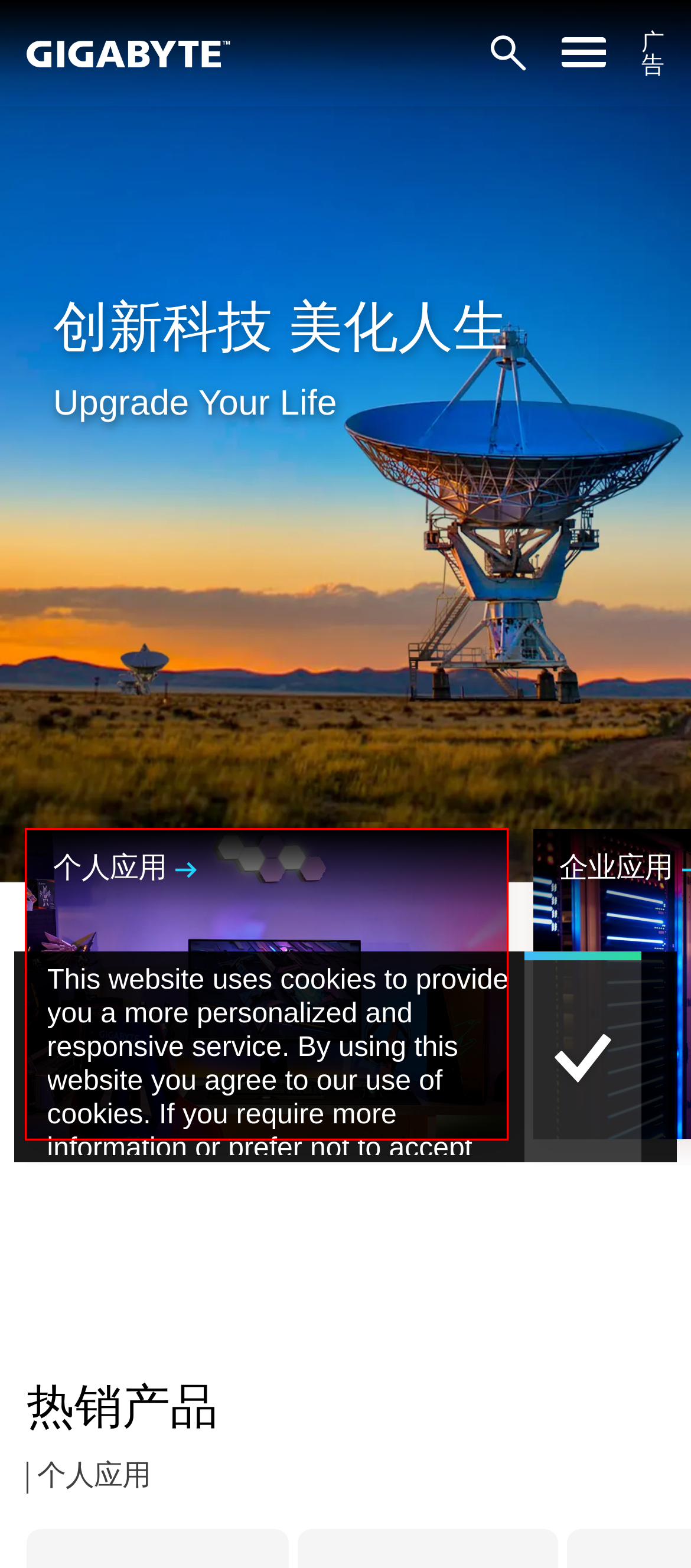Review the screenshot of a webpage which includes a red bounding box around an element. Select the description that best fits the new webpage once the element in the bounding box is clicked. Here are the candidates:
A. 嵌入式主板 - GIGABYTE 技嘉科技
B. 关于技嘉 - GIGABYTE 技嘉科技
C. 全国互联网安全管理平台
D. 个人应用 - GIGABYTE 技嘉科技
E. 电脑配件 - GIGABYTE 技嘉科技
F. 出错了_可信网站_验证管理机构_中网
G. 显示器 - GIGABYTE 技嘉科技
H. 笔记本电脑 - GIGABYTE 技嘉科技

D